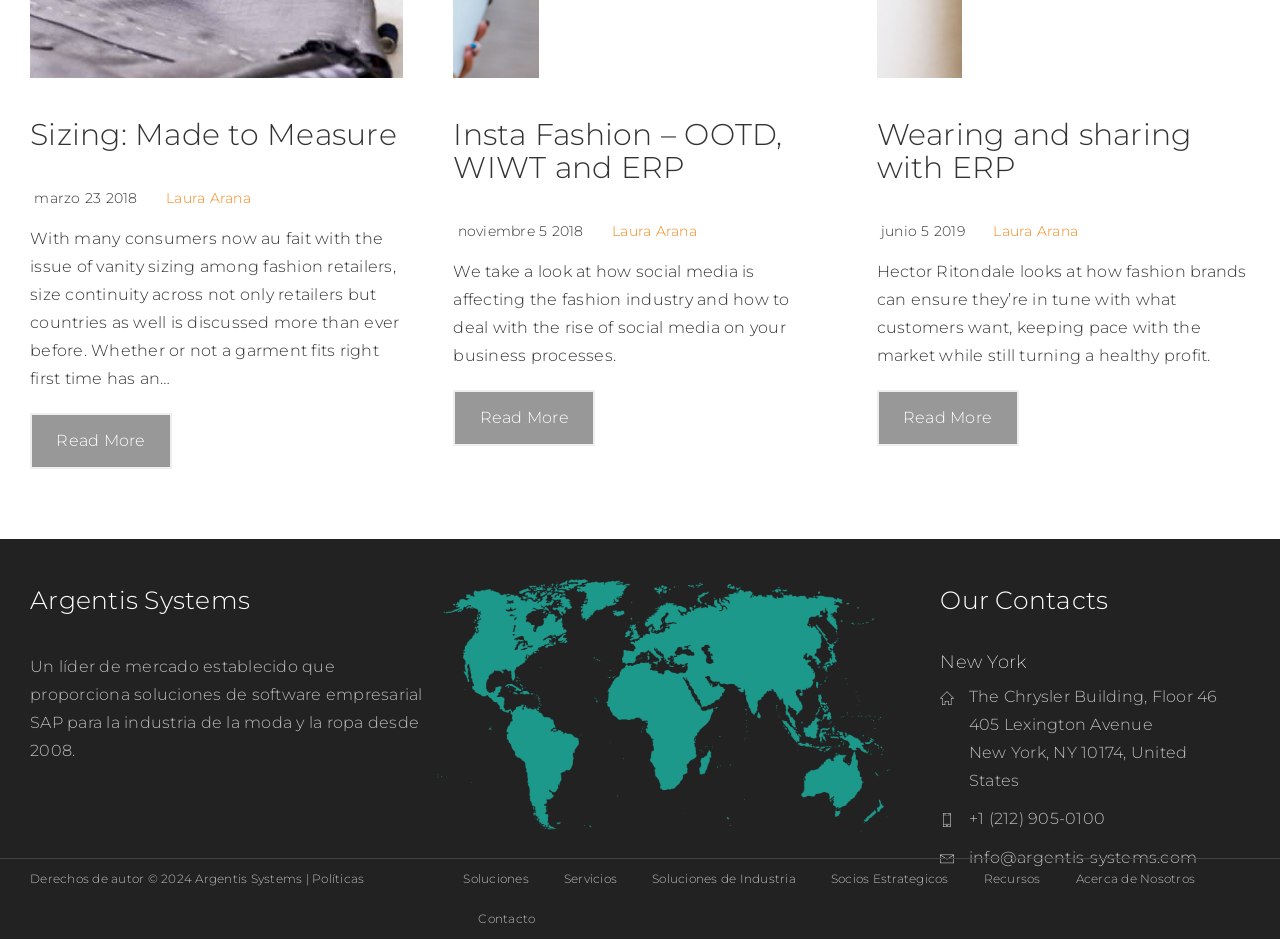Identify the bounding box coordinates for the element that needs to be clicked to fulfill this instruction: "Read more about Sizing: Made to Measure". Provide the coordinates in the format of four float numbers between 0 and 1: [left, top, right, bottom].

[0.023, 0.123, 0.31, 0.163]